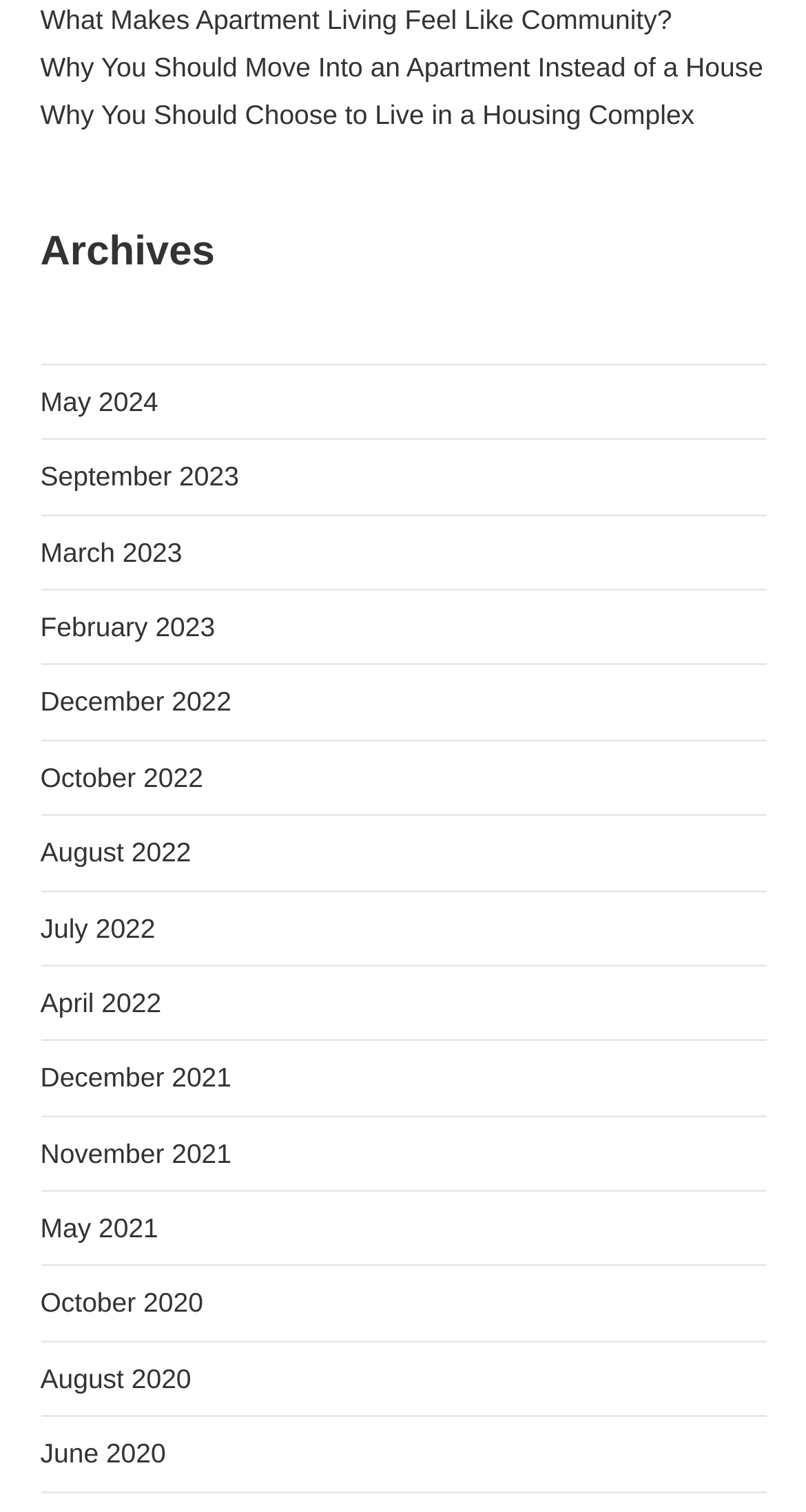Identify the bounding box coordinates of the element to click to follow this instruction: 'Read about what makes apartment living feel like community'. Ensure the coordinates are four float values between 0 and 1, provided as [left, top, right, bottom].

[0.05, 0.002, 0.834, 0.023]